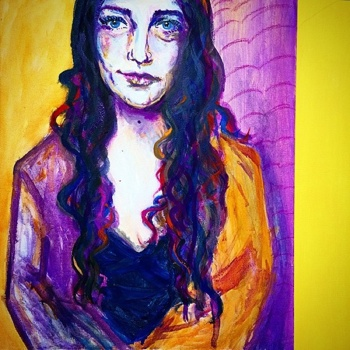What is the dominant color on one side of the background?
Using the details shown in the screenshot, provide a comprehensive answer to the question.

According to the caption, the background features 'a warm, golden yellow on one side' which transitions into a deep purple on the other side, making golden yellow the dominant color on one side.